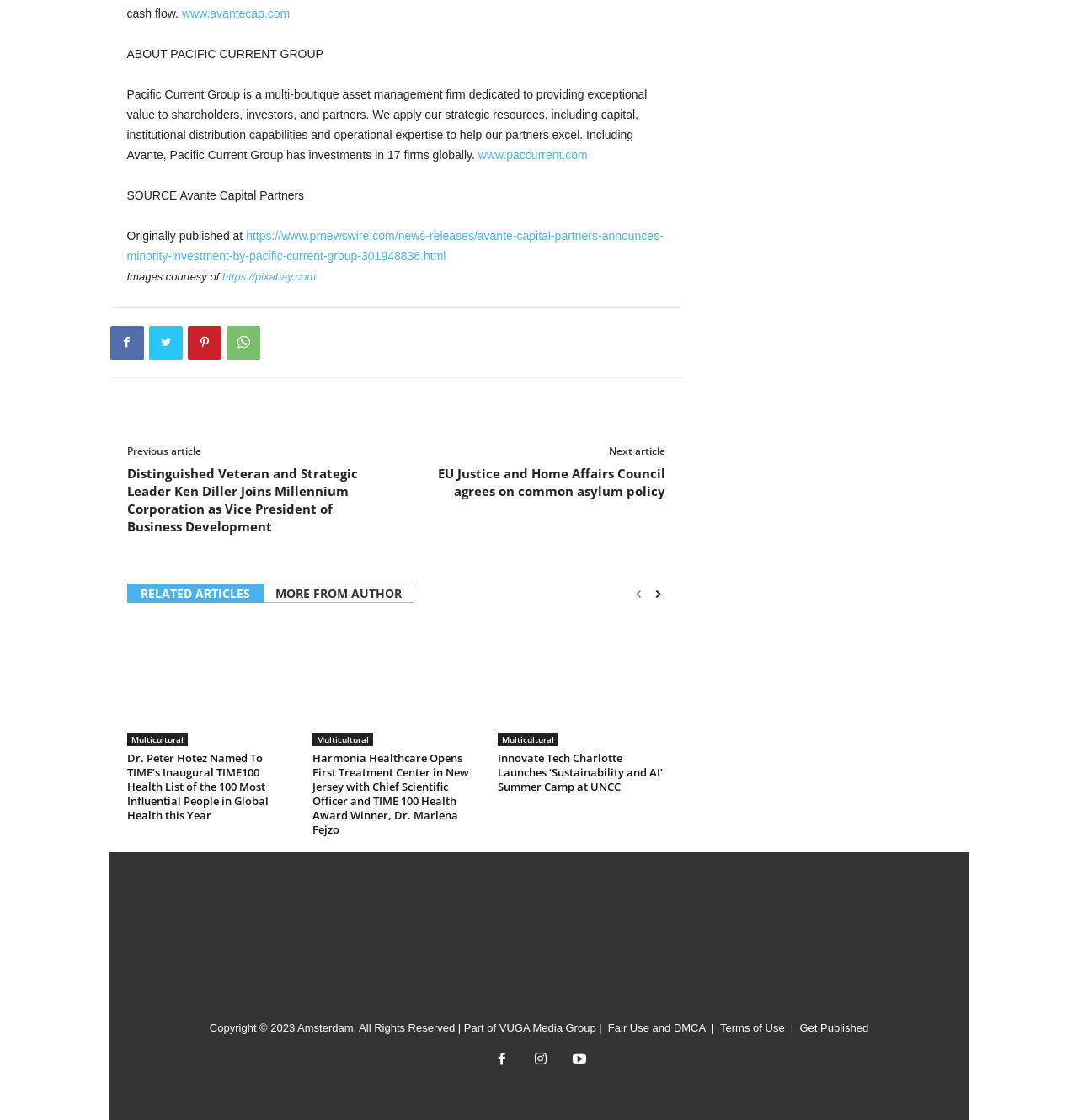Please indicate the bounding box coordinates for the clickable area to complete the following task: "Go to Pacific Current Group website". The coordinates should be specified as four float numbers between 0 and 1, i.e., [left, top, right, bottom].

[0.444, 0.132, 0.545, 0.144]